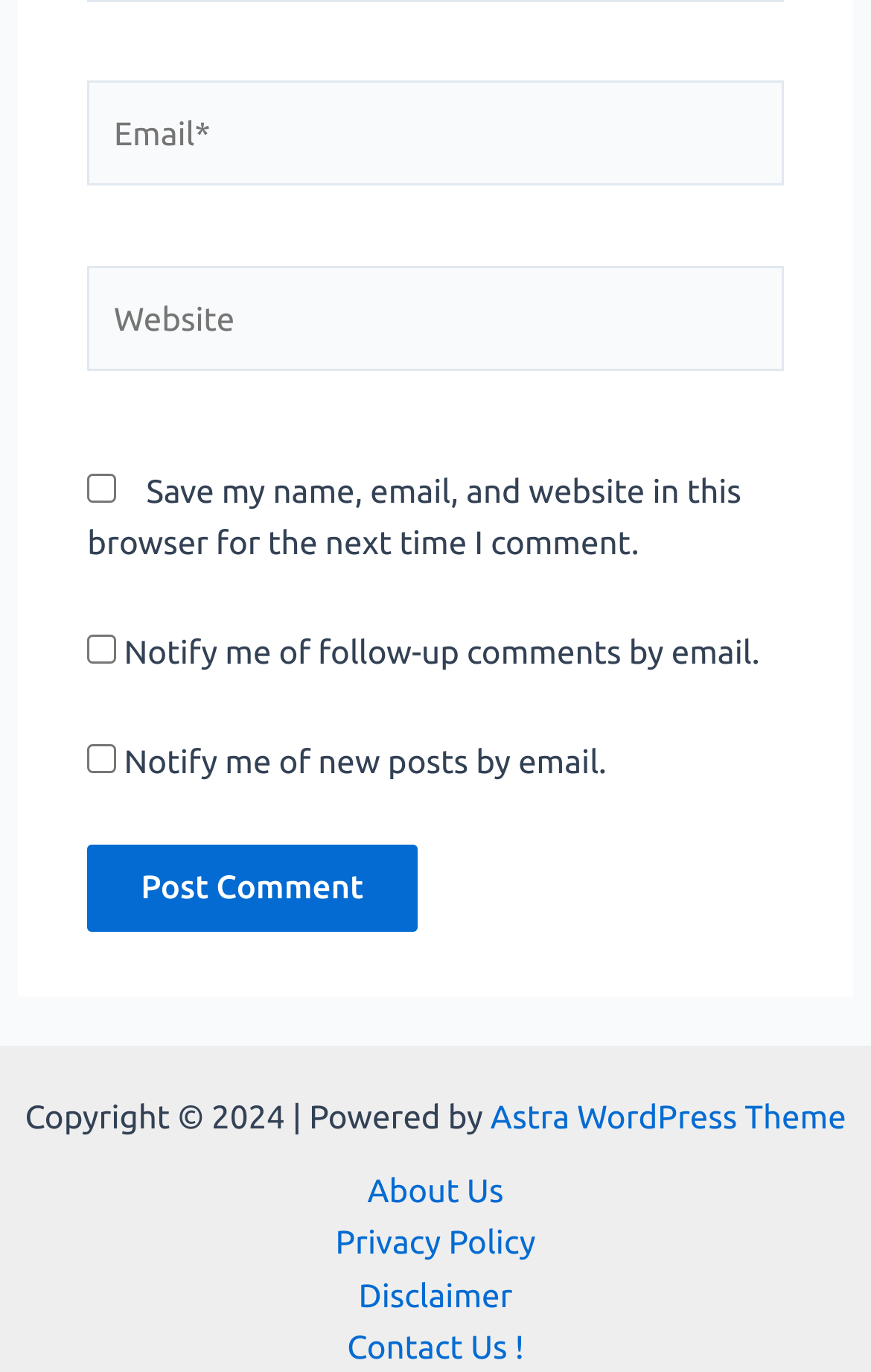Provide the bounding box coordinates, formatted as (top-left x, top-left y, bottom-right x, bottom-right y), with all values being floating point numbers between 0 and 1. Identify the bounding box of the UI element that matches the description: Disclaimer

[0.36, 0.925, 0.64, 0.963]